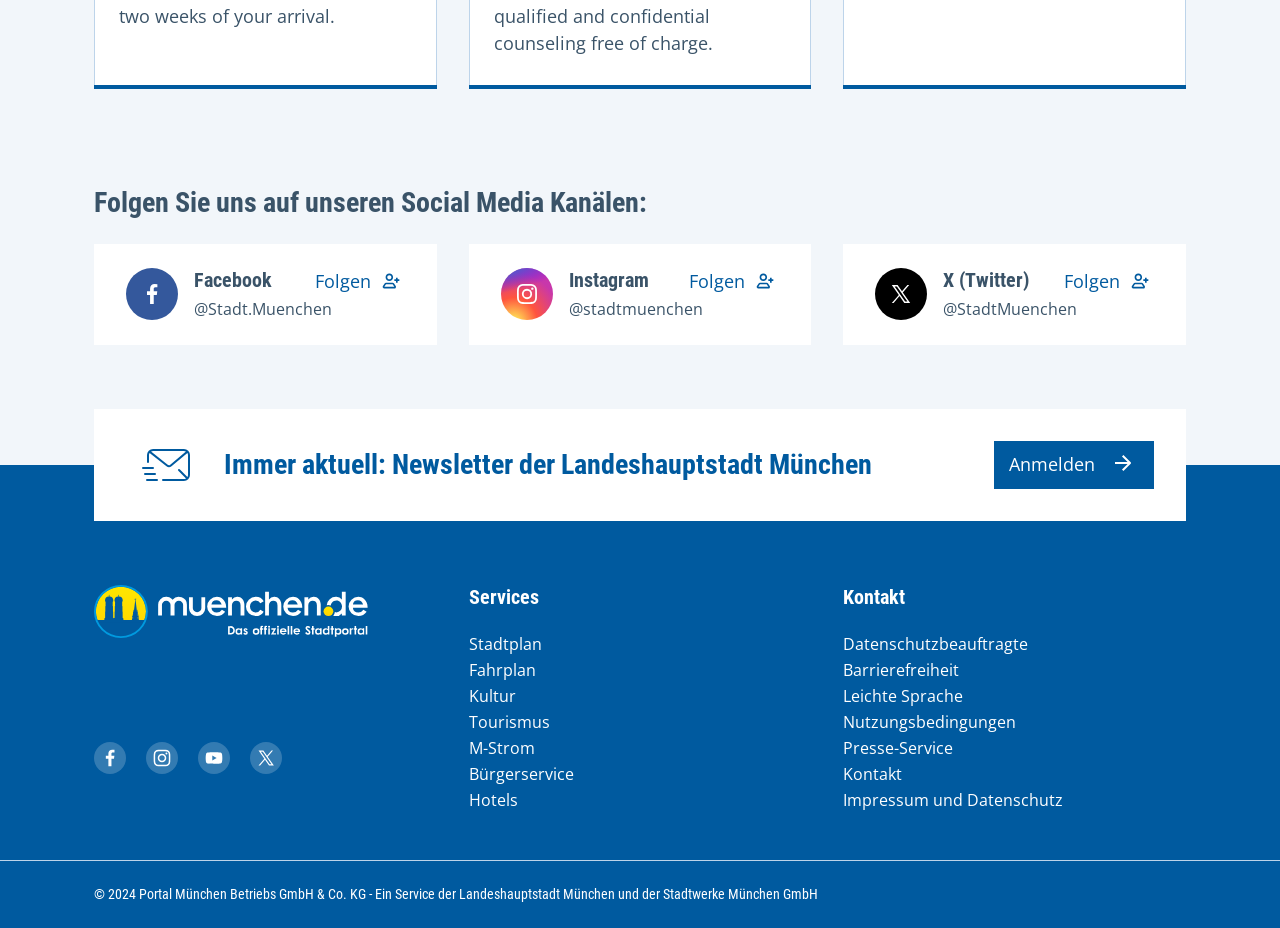Using the information from the screenshot, answer the following question thoroughly:
What is the copyright year mentioned at the bottom of the page?

I found the StaticText '© 2024 Portal München Betriebs GmbH & Co. KG - Ein Service der Landeshauptstadt München und der Stadtwerke München GmbH' at the bottom of the page, which mentions the copyright year as 2024.